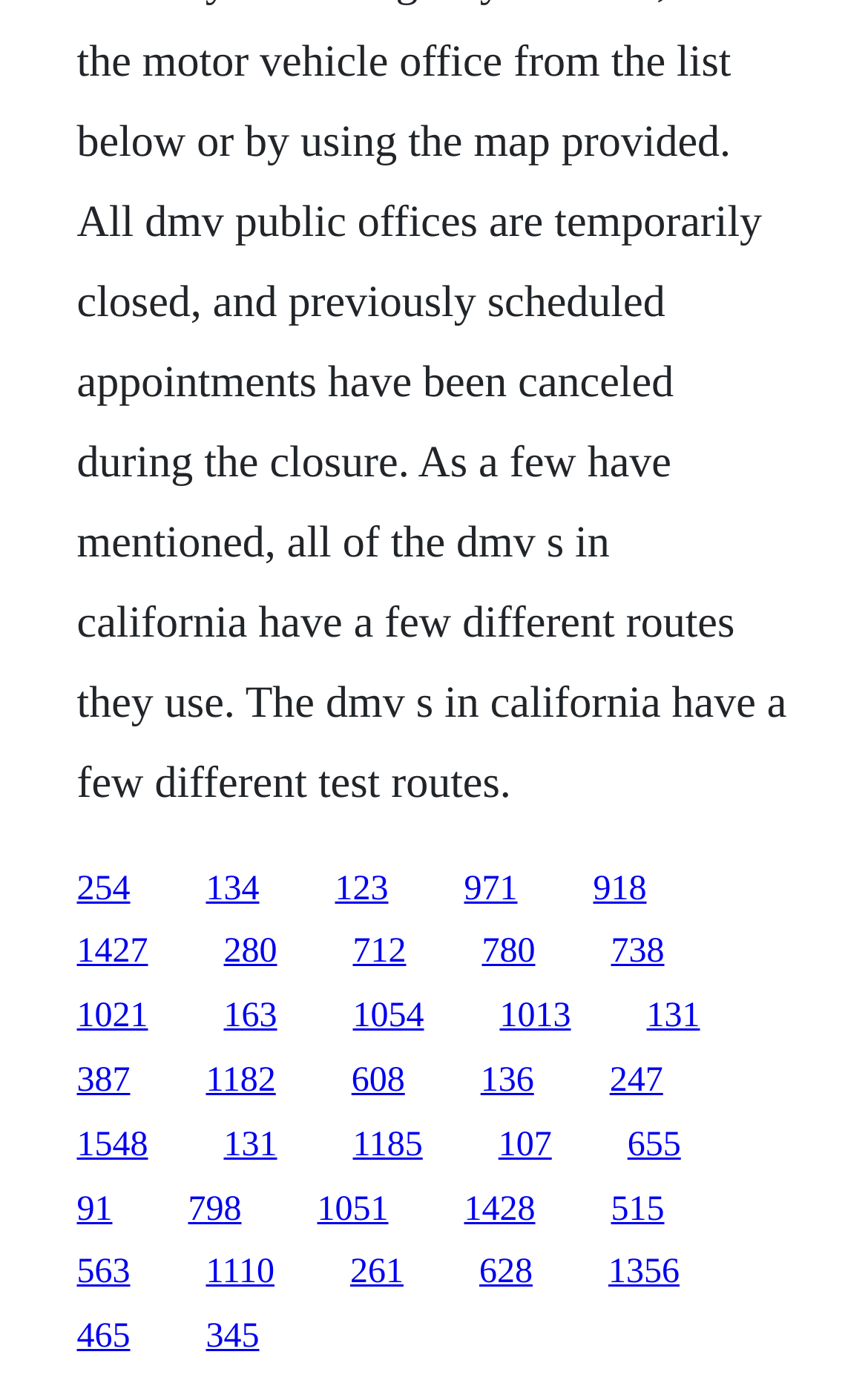Please provide the bounding box coordinates in the format (top-left x, top-left y, bottom-right x, bottom-right y). Remember, all values are floating point numbers between 0 and 1. What is the bounding box coordinate of the region described as: 131

[0.745, 0.718, 0.806, 0.745]